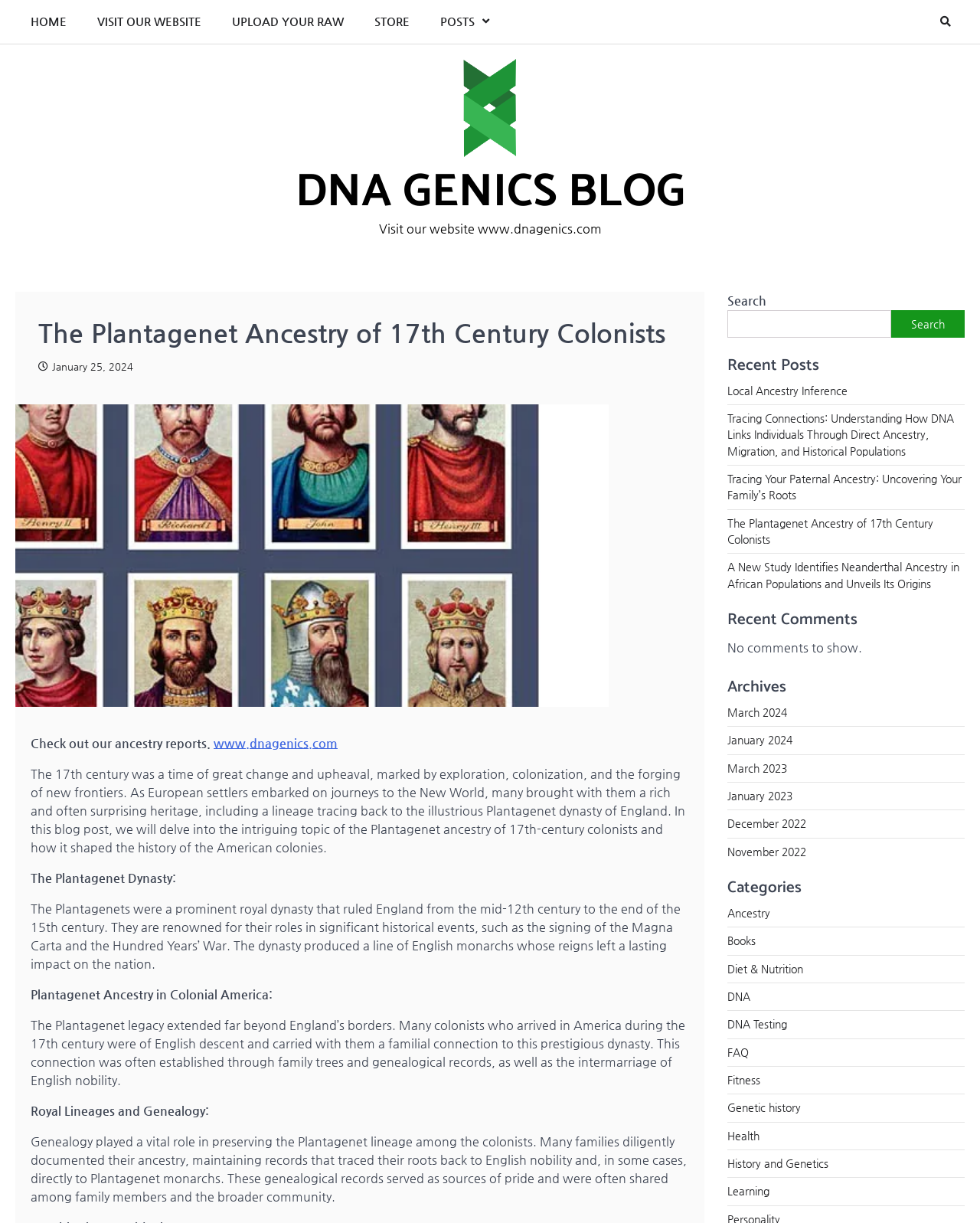How many recent posts are listed?
Ensure your answer is thorough and detailed.

I found the answer by counting the number of link elements under the heading element with the text content 'Recent Posts'.